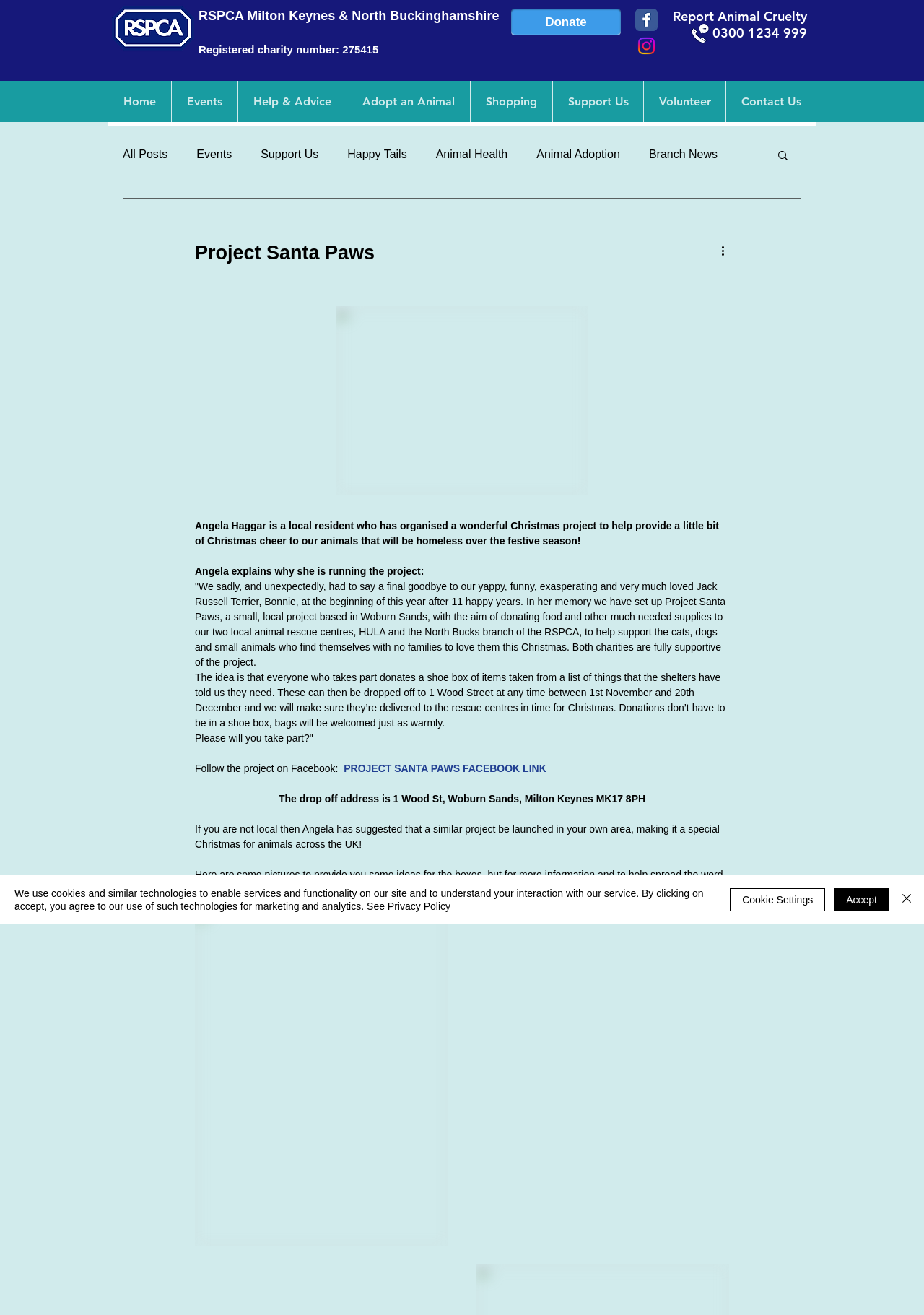How can you follow Project Santa Paws?
Using the information from the image, give a concise answer in one word or a short phrase.

On Facebook